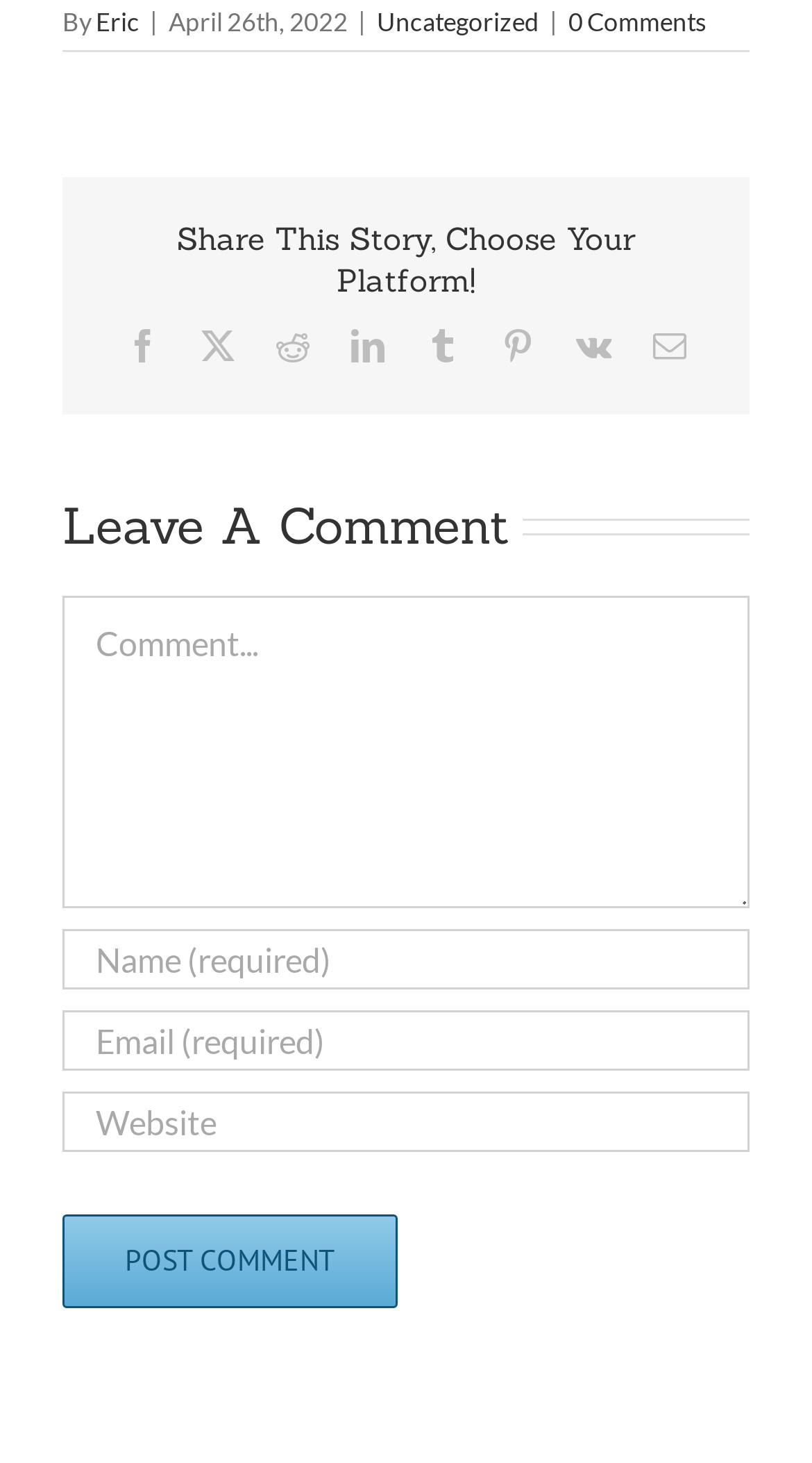Locate the bounding box coordinates of the element that needs to be clicked to carry out the instruction: "Click on the Twitter link". The coordinates should be given as four float numbers ranging from 0 to 1, i.e., [left, top, right, bottom].

[0.247, 0.224, 0.288, 0.247]